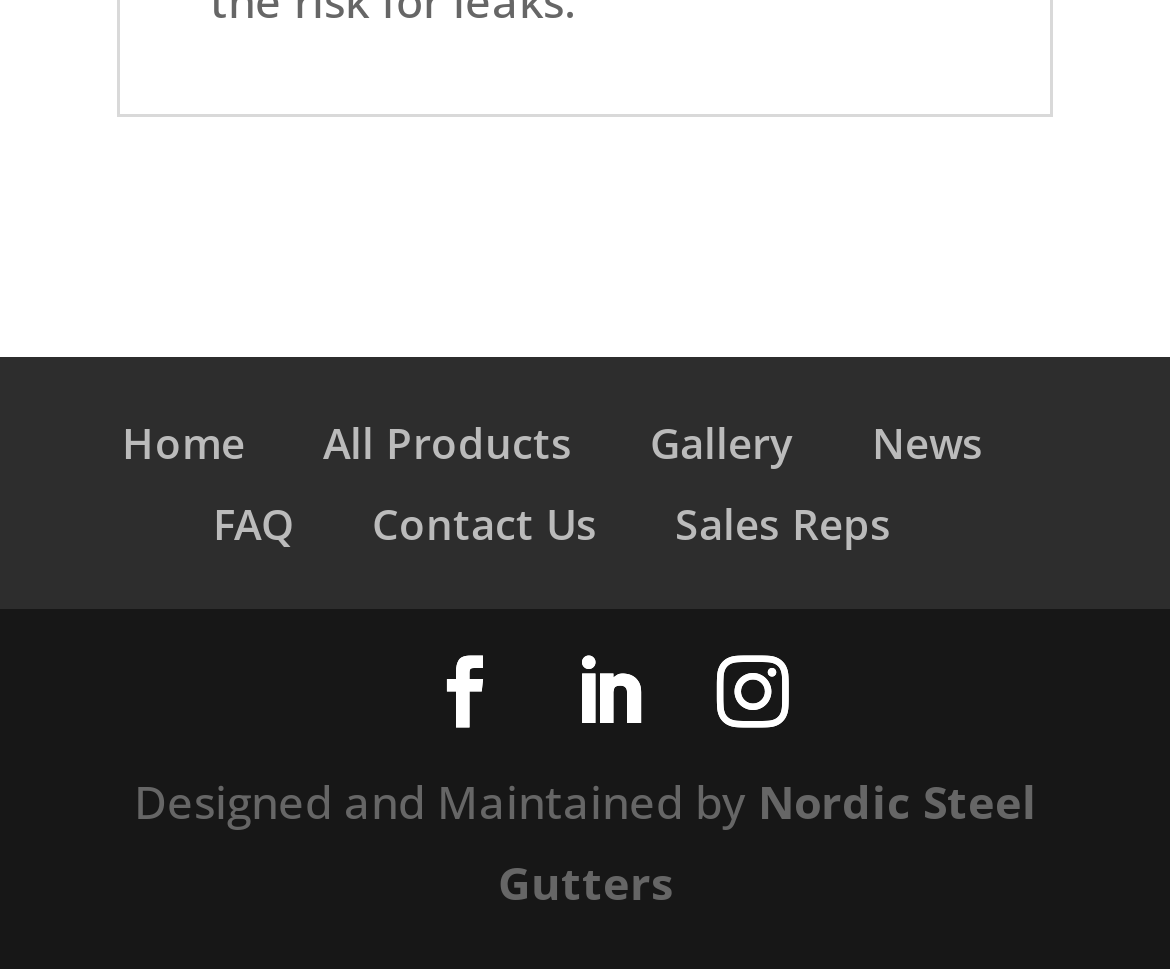Specify the bounding box coordinates of the area to click in order to follow the given instruction: "view all products."

[0.276, 0.426, 0.488, 0.485]